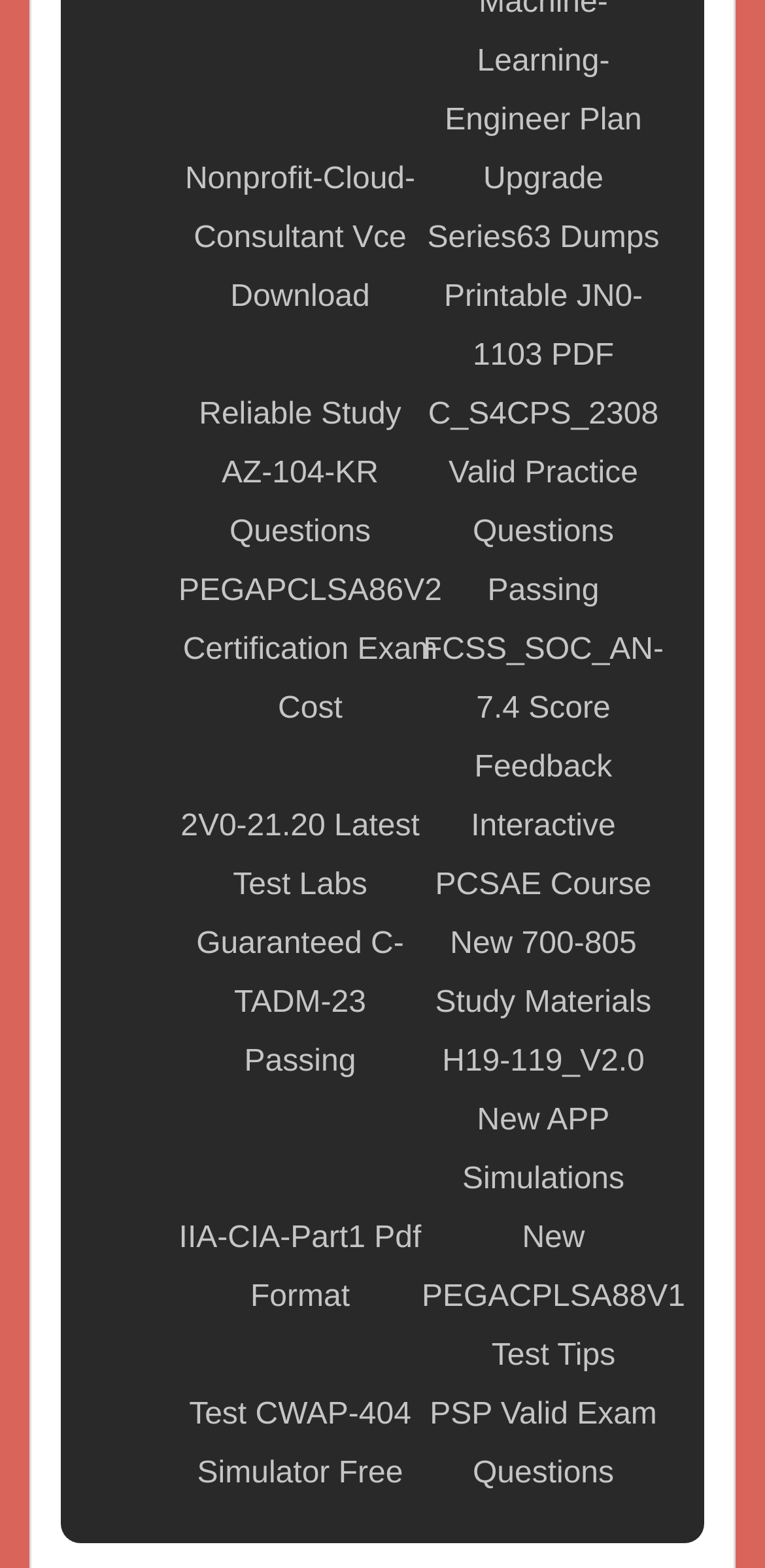What is the topmost link on the webpage?
Refer to the image and answer the question using a single word or phrase.

Nonprofit-Cloud-Consultant Vce Download